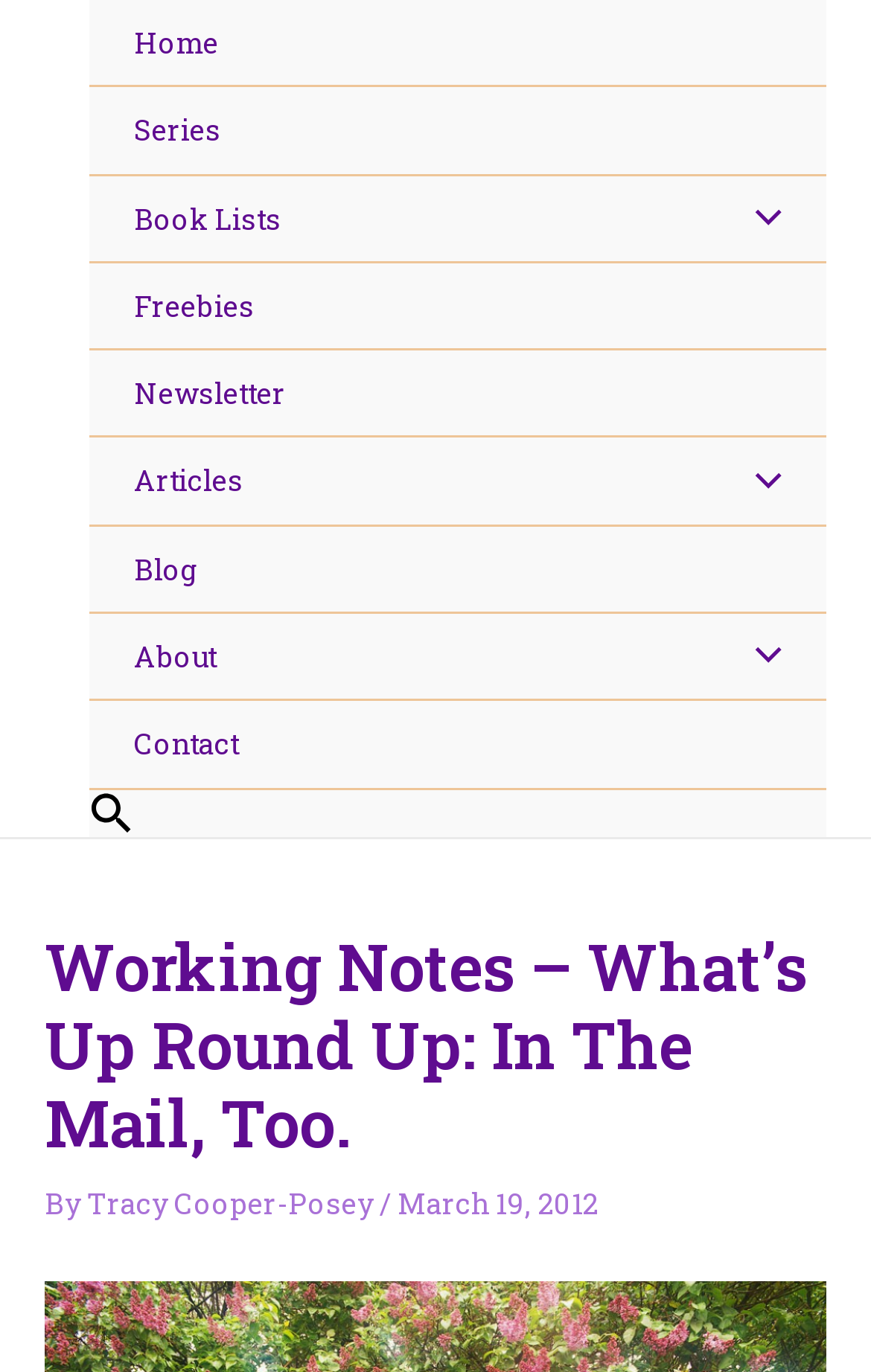Locate the bounding box coordinates of the element that needs to be clicked to carry out the instruction: "search". The coordinates should be given as four float numbers ranging from 0 to 1, i.e., [left, top, right, bottom].

[0.103, 0.575, 0.949, 0.611]